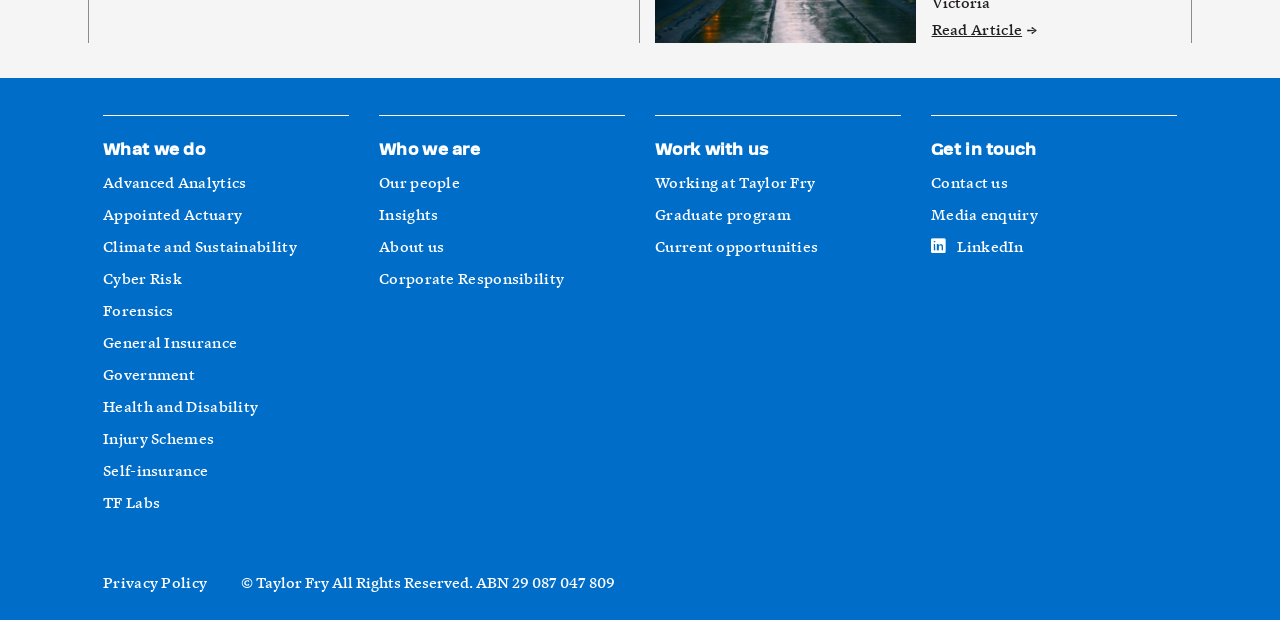What is the purpose of the 'Contact us' link?
Provide an in-depth and detailed explanation in response to the question.

The 'Contact us' link is located in the 'Get in touch' category, and its purpose is to provide a way for users to get in touch with the company, likely for inquiries or other purposes.